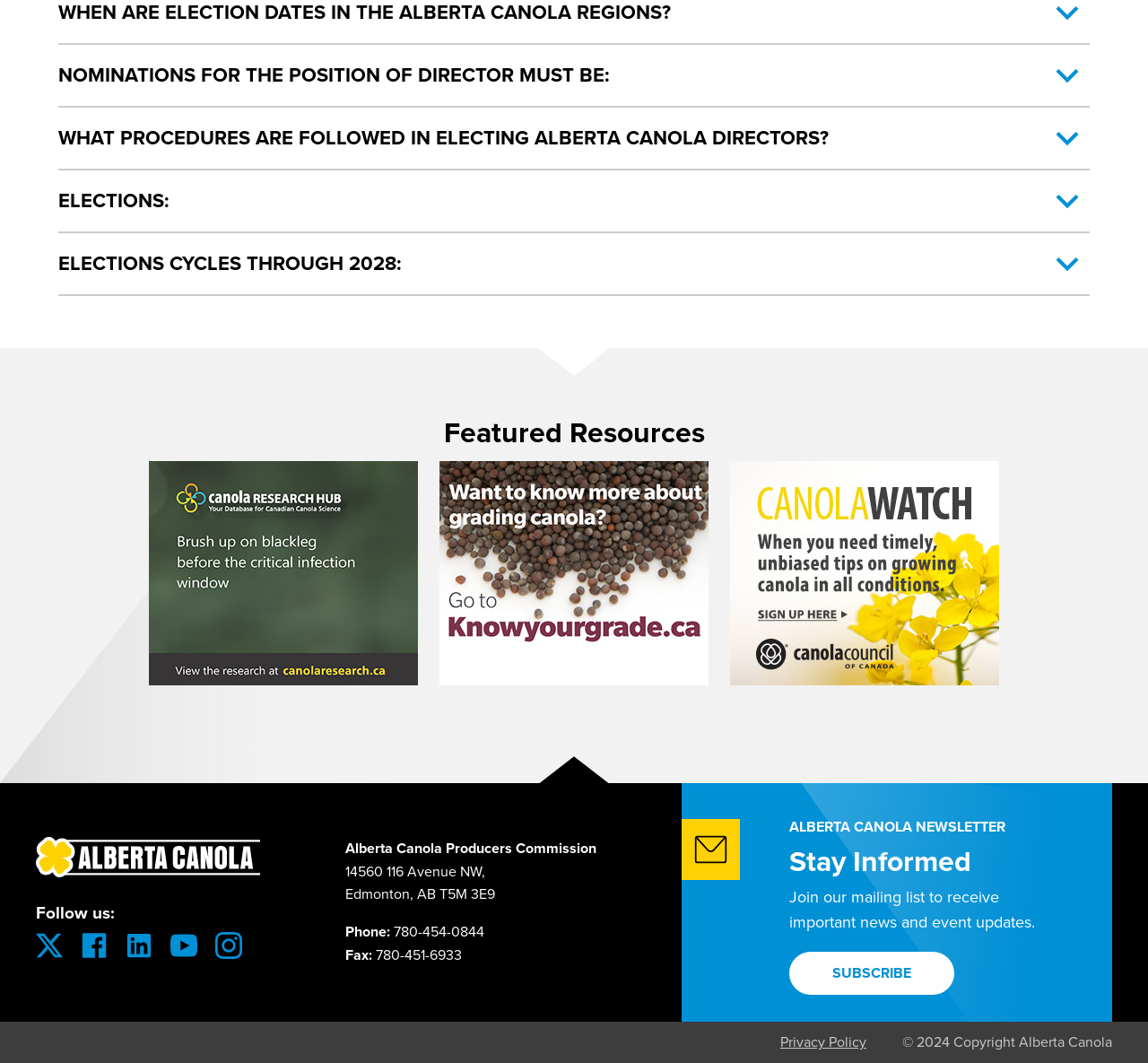Could you provide the bounding box coordinates for the portion of the screen to click to complete this instruction: "Follow Alberta Canola on social media"?

[0.031, 0.886, 0.07, 0.908]